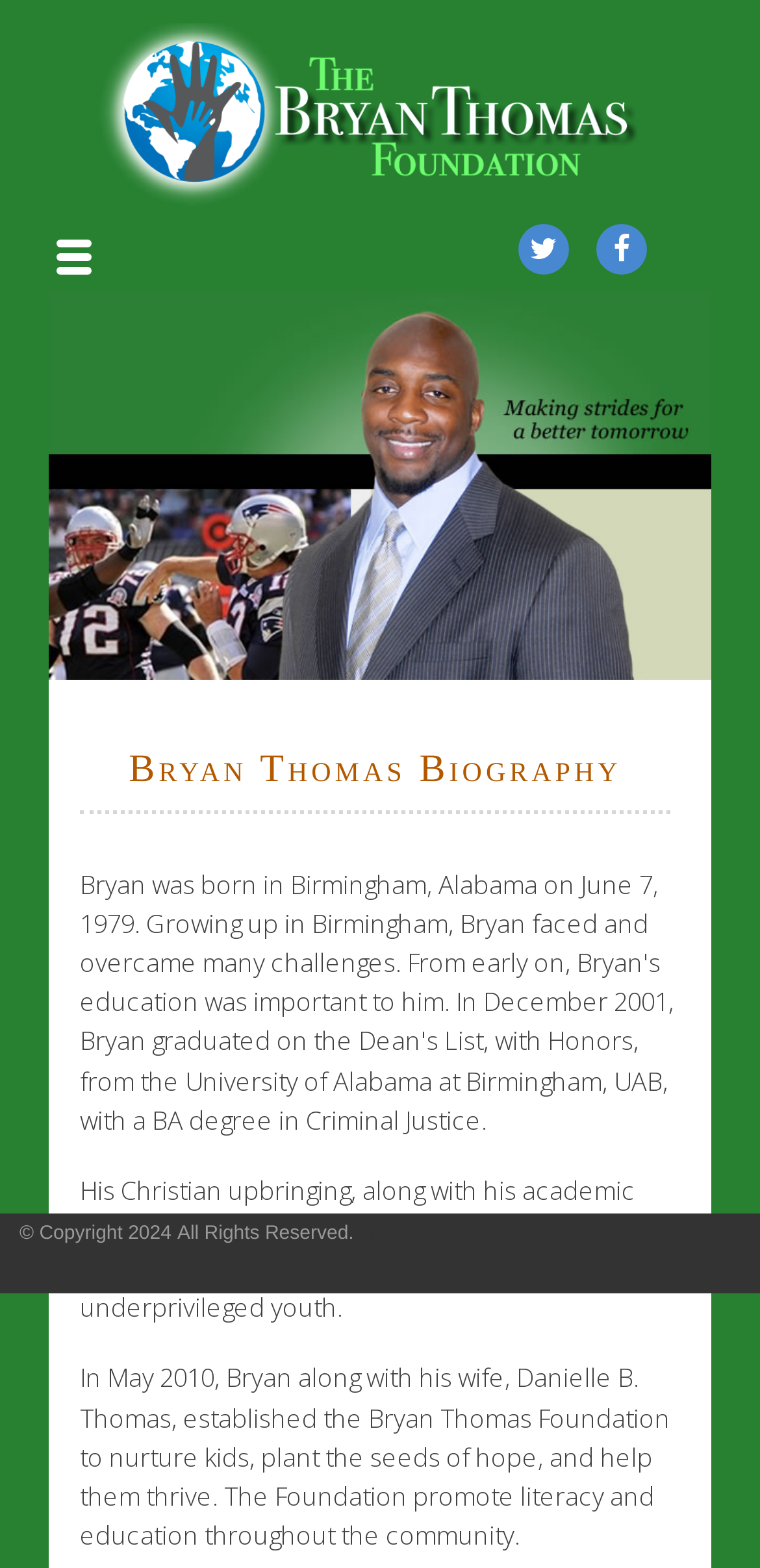Write a detailed summary of the webpage, including text, images, and layout.

The webpage is about the Bryan Thomas Foundation, an organization dedicated to providing educational and athletic opportunities for students to grow academically. 

At the top left of the page, there is a logo of the Bryan Thomas Foundation, which is an image linked to the foundation's website. To the right of the logo, there are three social media icons, represented by Unicode characters '\uf099' and '\uf09a', and an empty link. 

Below the logo and social media icons, there is a heading that reads "Bryan Thomas Biography". This heading is followed by two paragraphs of text that describe Bryan Thomas' background and the establishment of the Bryan Thomas Foundation. The first paragraph explains how Bryan Thomas' Christian upbringing, academic, and football success inspired him to provide opportunities for underprivileged youth. The second paragraph describes how the foundation was established in 2010 to promote literacy and education in the community.

At the bottom of the page, there is a copyright notice that reads "© Copyright 2024" and "All Rights Reserved." To the right of the copyright notice, there is a text that says "| by" followed by a link to "Userking".